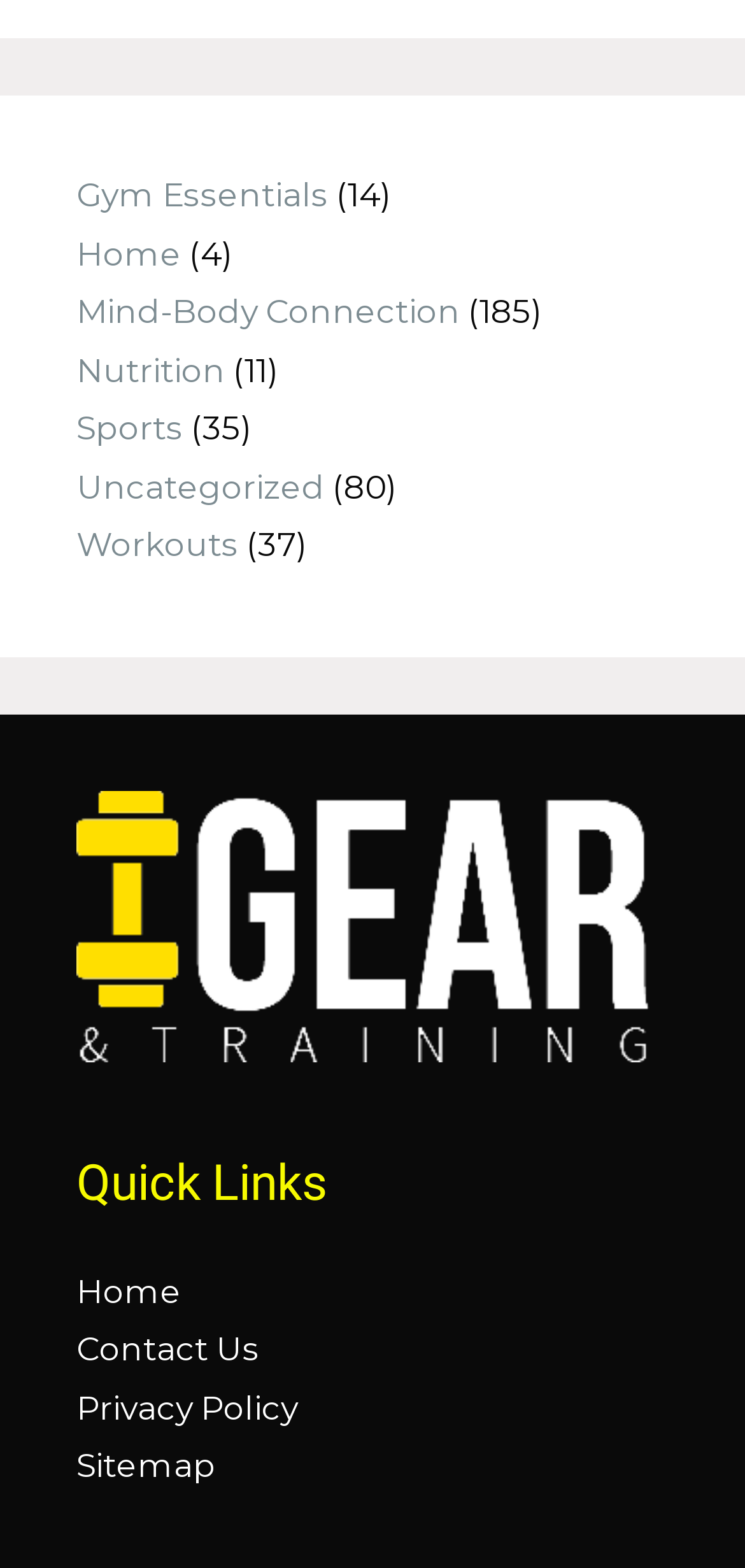Provide a short, one-word or phrase answer to the question below:
How many links are there in the Quick Links section?

4